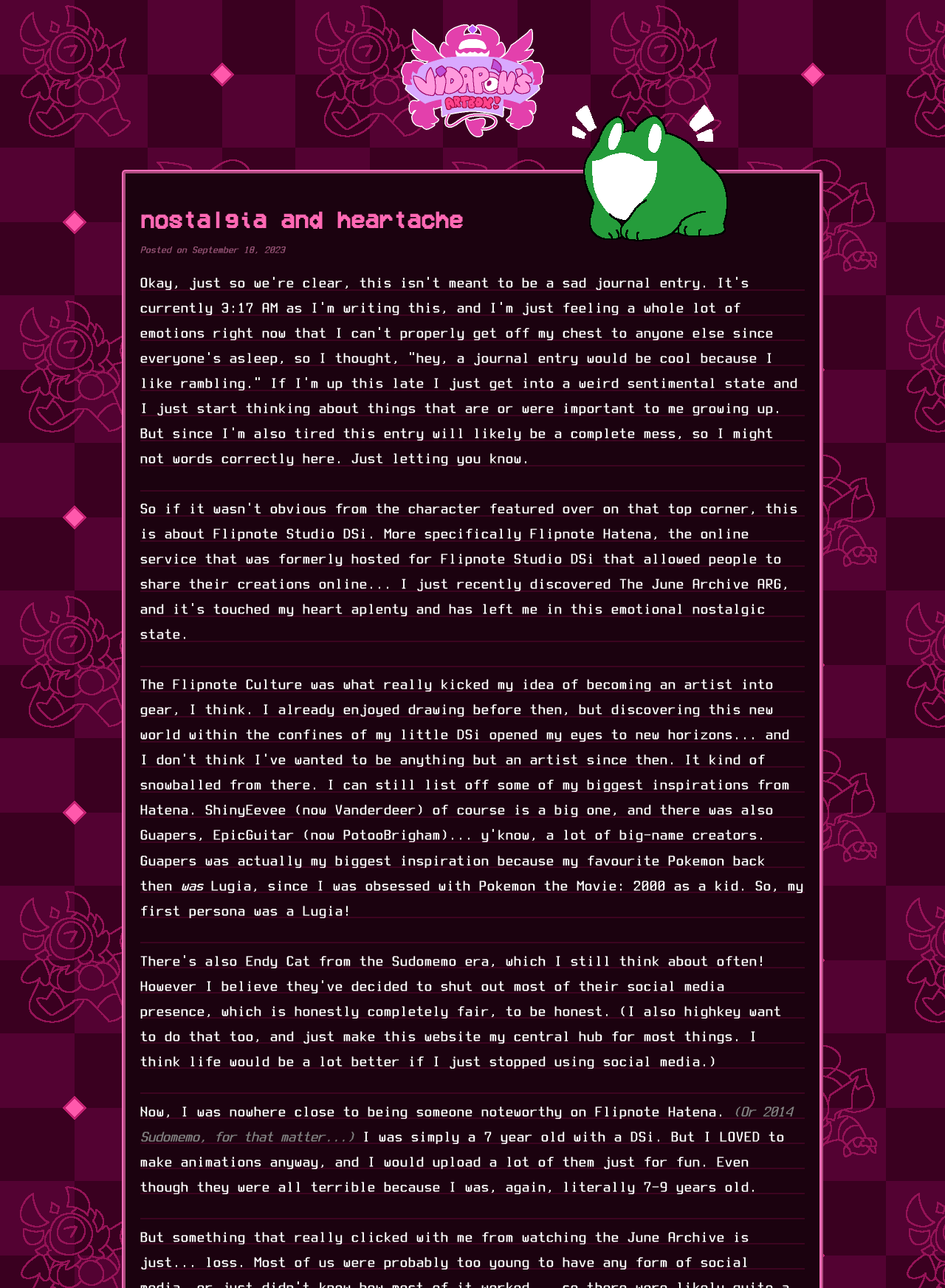What is the date of the author's journal entry?
Can you give a detailed and elaborate answer to the question?

The author mentions 'Posted on September 18, 2023' at the beginning of the journal entry, which indicates the date of the entry.